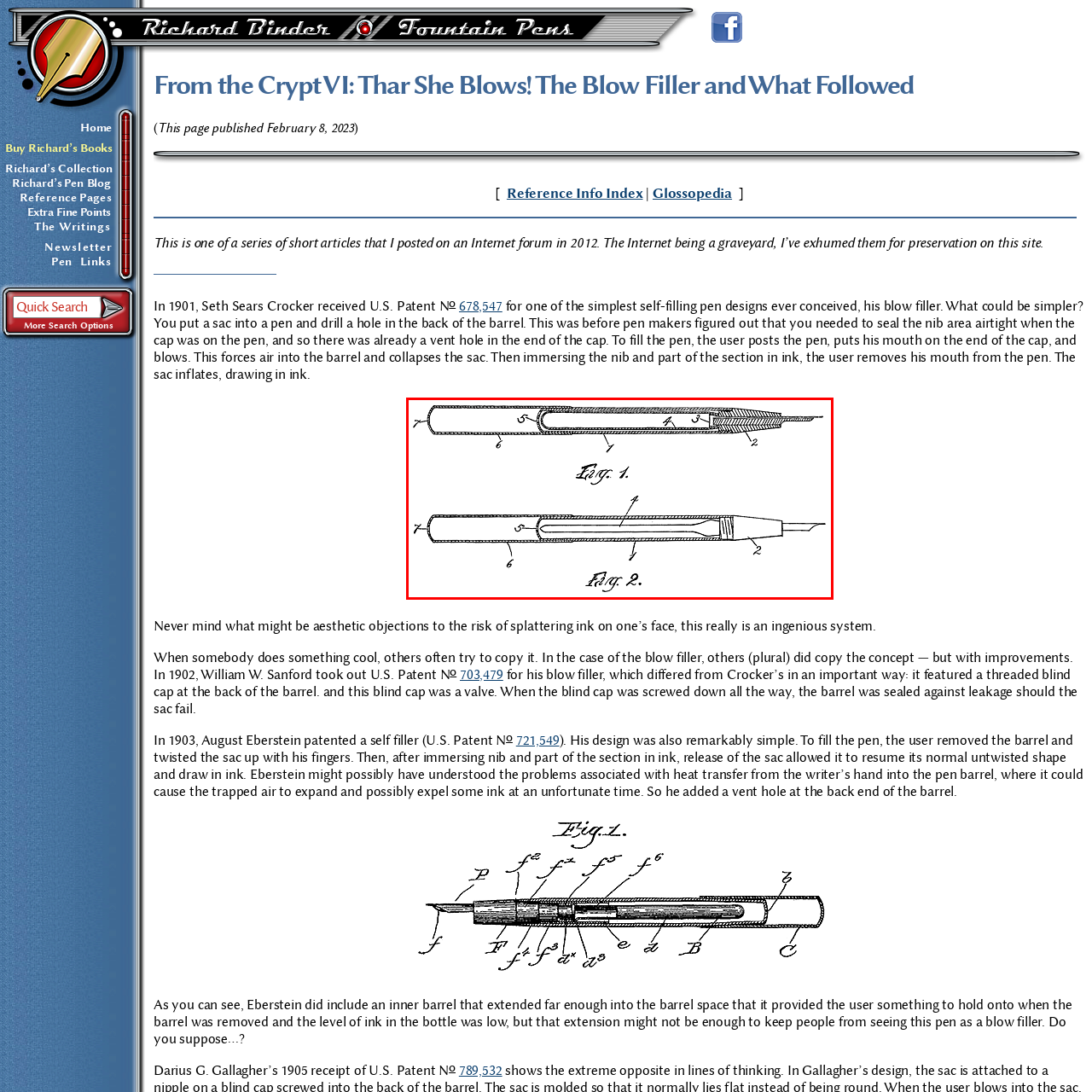Direct your gaze to the image circumscribed by the red boundary and deliver a thorough answer to the following question, drawing from the image's details: 
What is the purpose of air pressure in the pen design?

According to the caption, the design utilizes air pressure to fill the ink reservoir, which is a novel approach pioneered in the early 20th century.